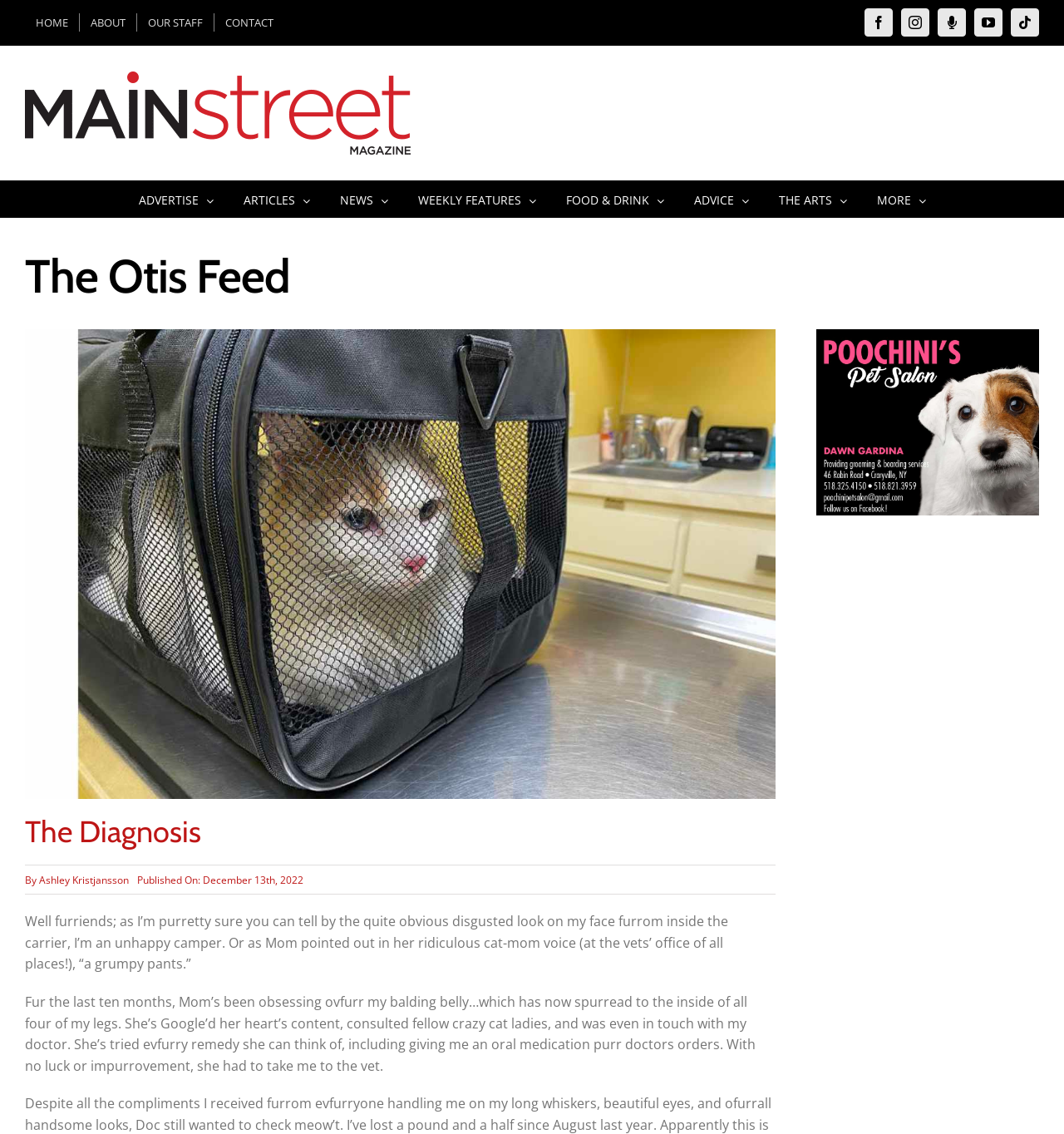Determine the bounding box coordinates of the clickable region to follow the instruction: "Visit the Facebook page".

[0.812, 0.007, 0.839, 0.032]